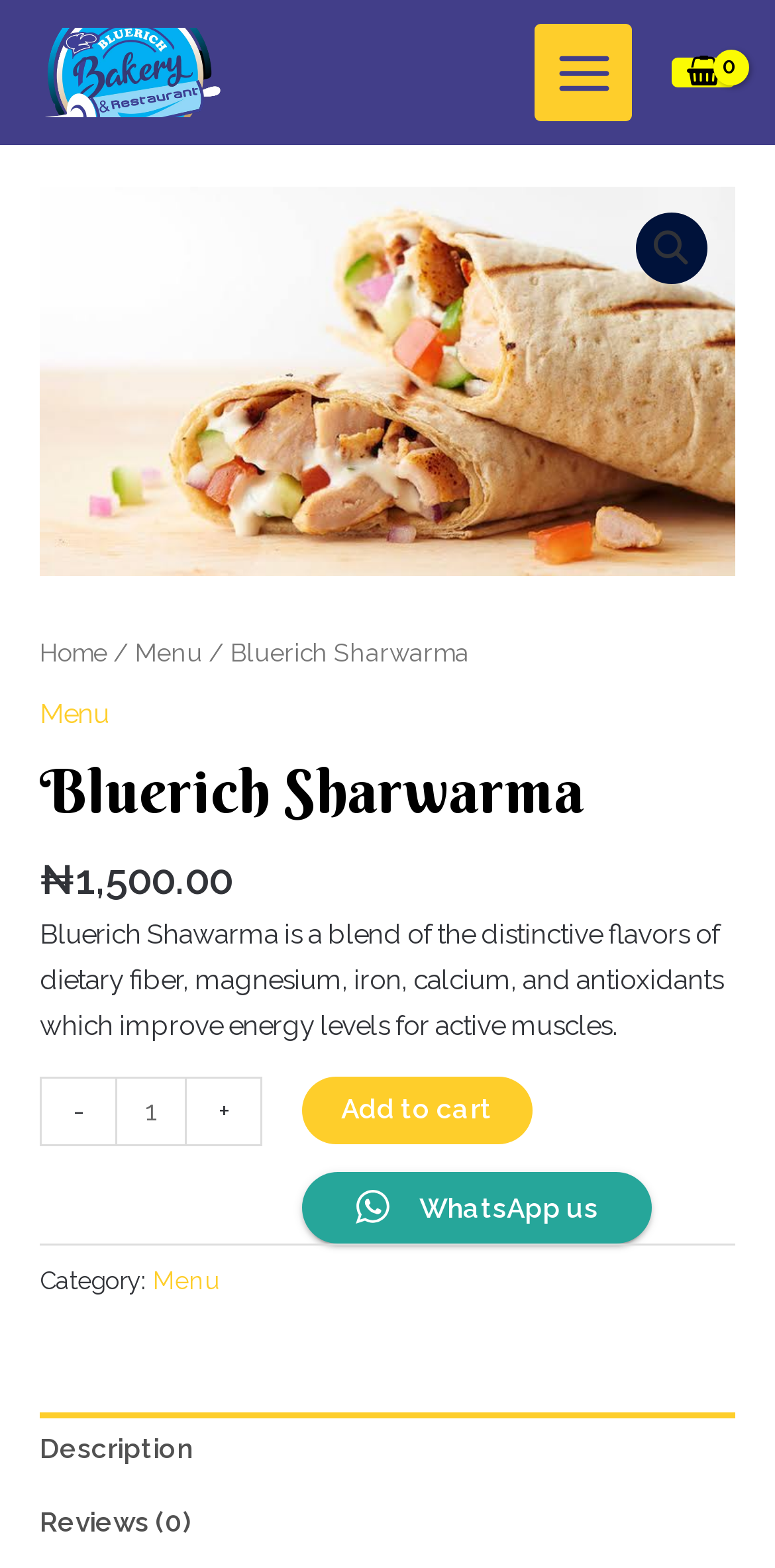Find the bounding box coordinates for the area you need to click to carry out the instruction: "View product description". The coordinates should be four float numbers between 0 and 1, indicated as [left, top, right, bottom].

[0.051, 0.901, 0.949, 0.947]